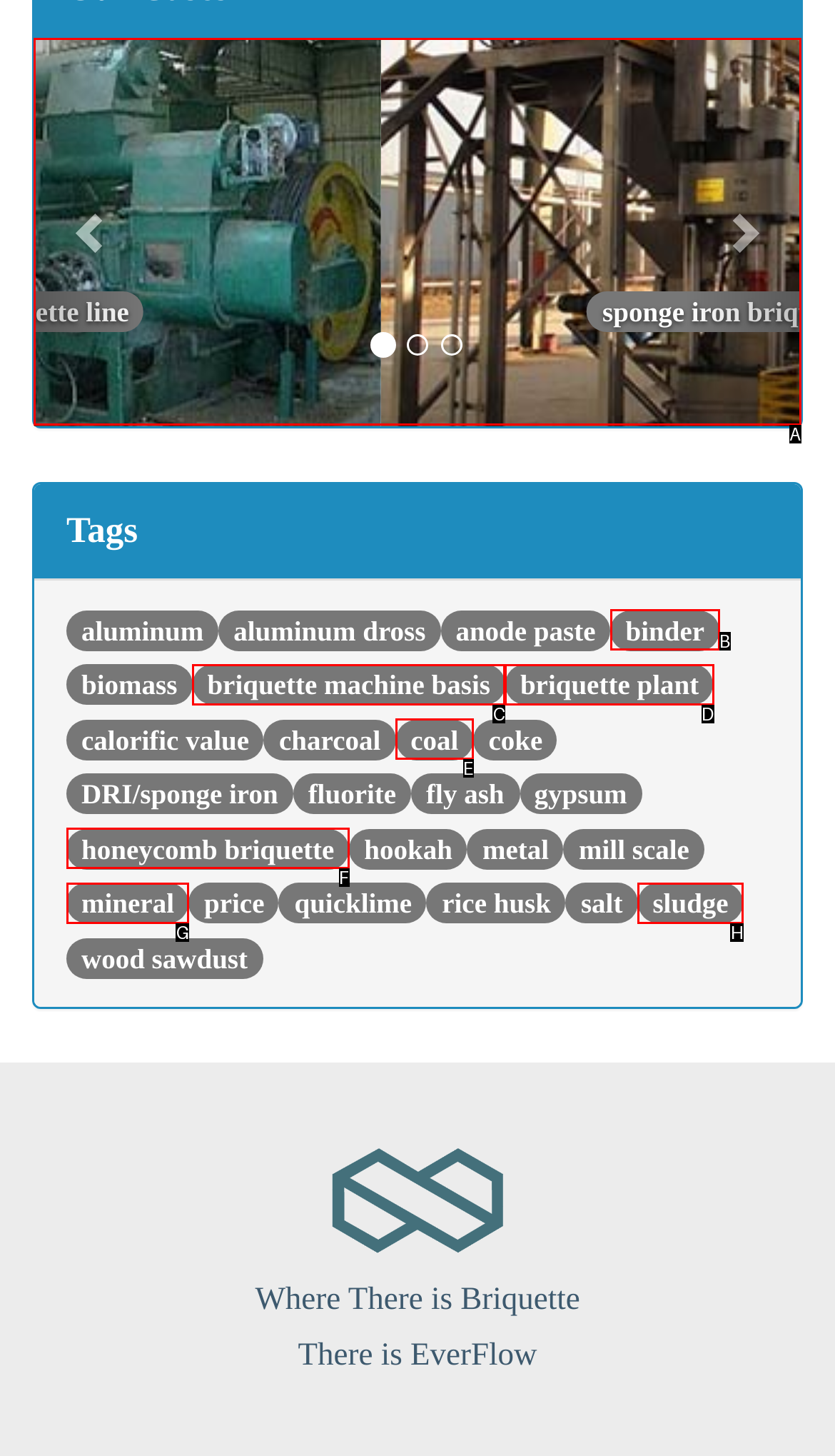Indicate the UI element to click to perform the task: Click on the link to learn about sawdust briquette plant with log briquette maker. Reply with the letter corresponding to the chosen element.

A